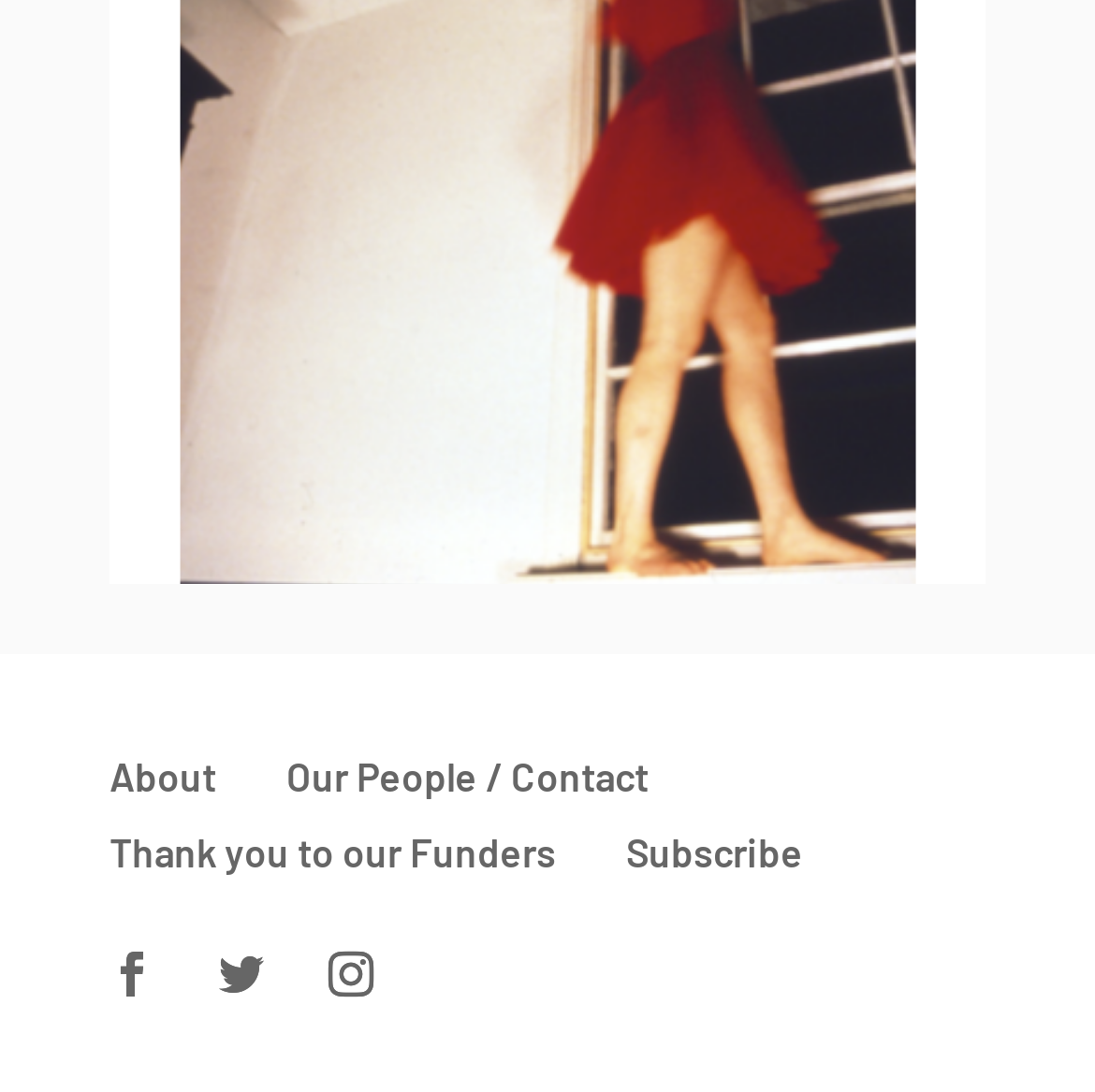How many links are there in the top navigation bar? From the image, respond with a single word or brief phrase.

4